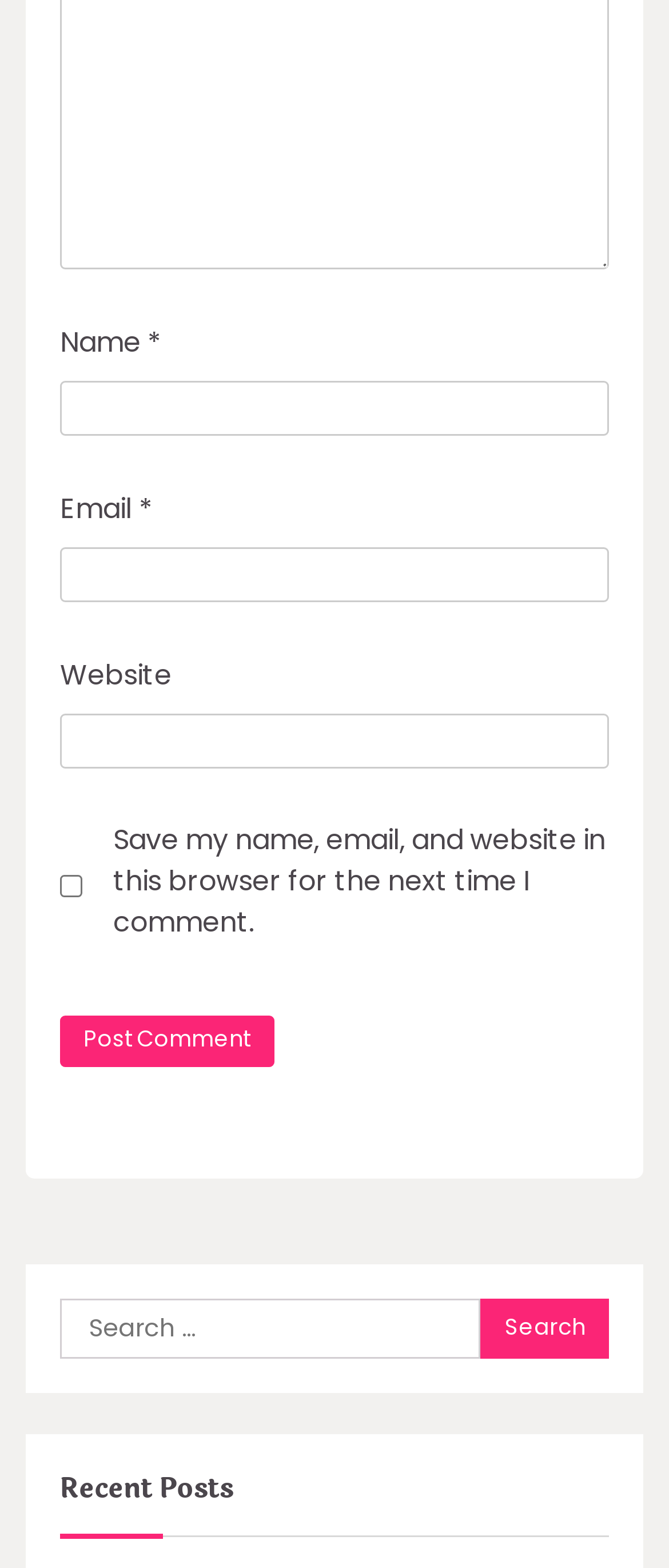Identify the bounding box coordinates of the area you need to click to perform the following instruction: "Input your email".

[0.09, 0.349, 0.91, 0.384]